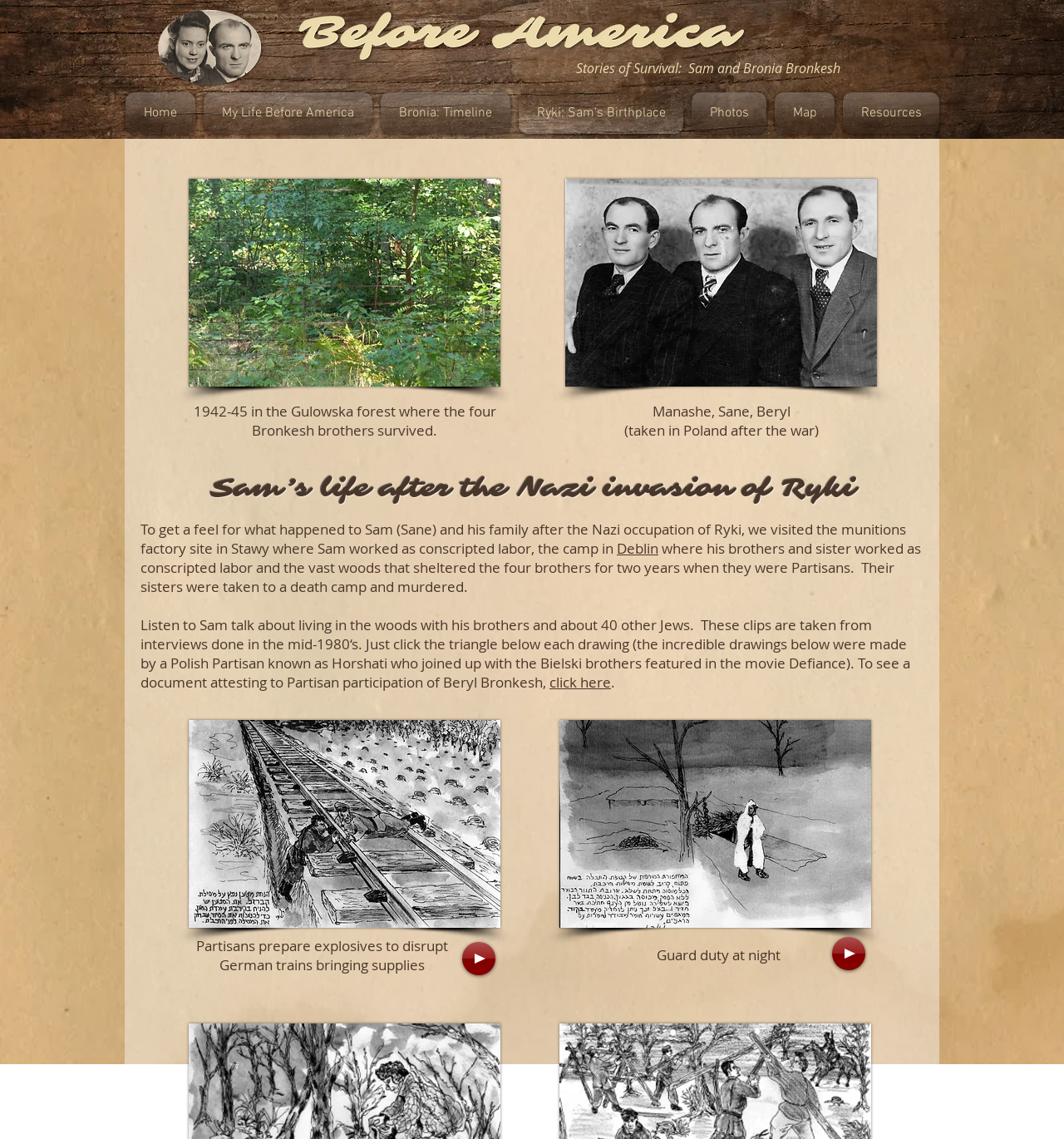How many audio clips are available on this webpage?
Provide an in-depth and detailed explanation in response to the question.

There are two audio player applications on the webpage, 'Like Mice and rats.mp3' and 'Typhus washing in whiskey.mp3', which suggests that there are two audio clips available.